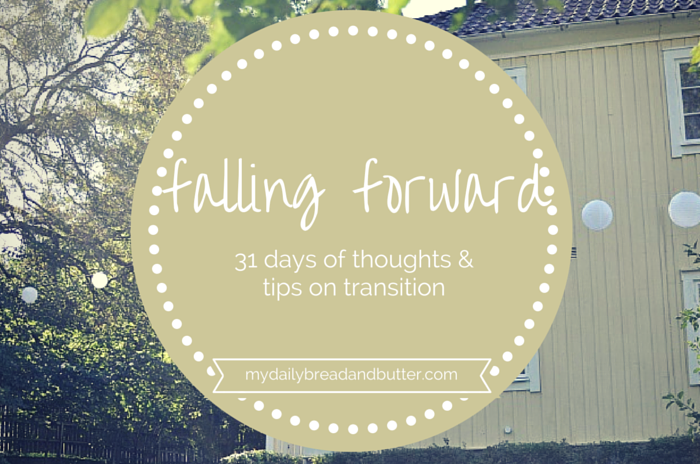Elaborate on all the features and components visible in the image.

The image features a logo for a series titled "falling forward," presented within a light beige circular design adorned with white dot accents. It signifies "31 days of thoughts & tips on transition," suggesting a focus on personal growth and adaptation during change. The background hints at a serene outdoor setting with a glimpse of a house, subtly complementing the logo's theme. For further exploration and insights, the website address, mydailybreadandbutter.com, is prominently displayed at the bottom. This visual encapsulates a welcoming approach to navigating life transitions with guidance and reflection.